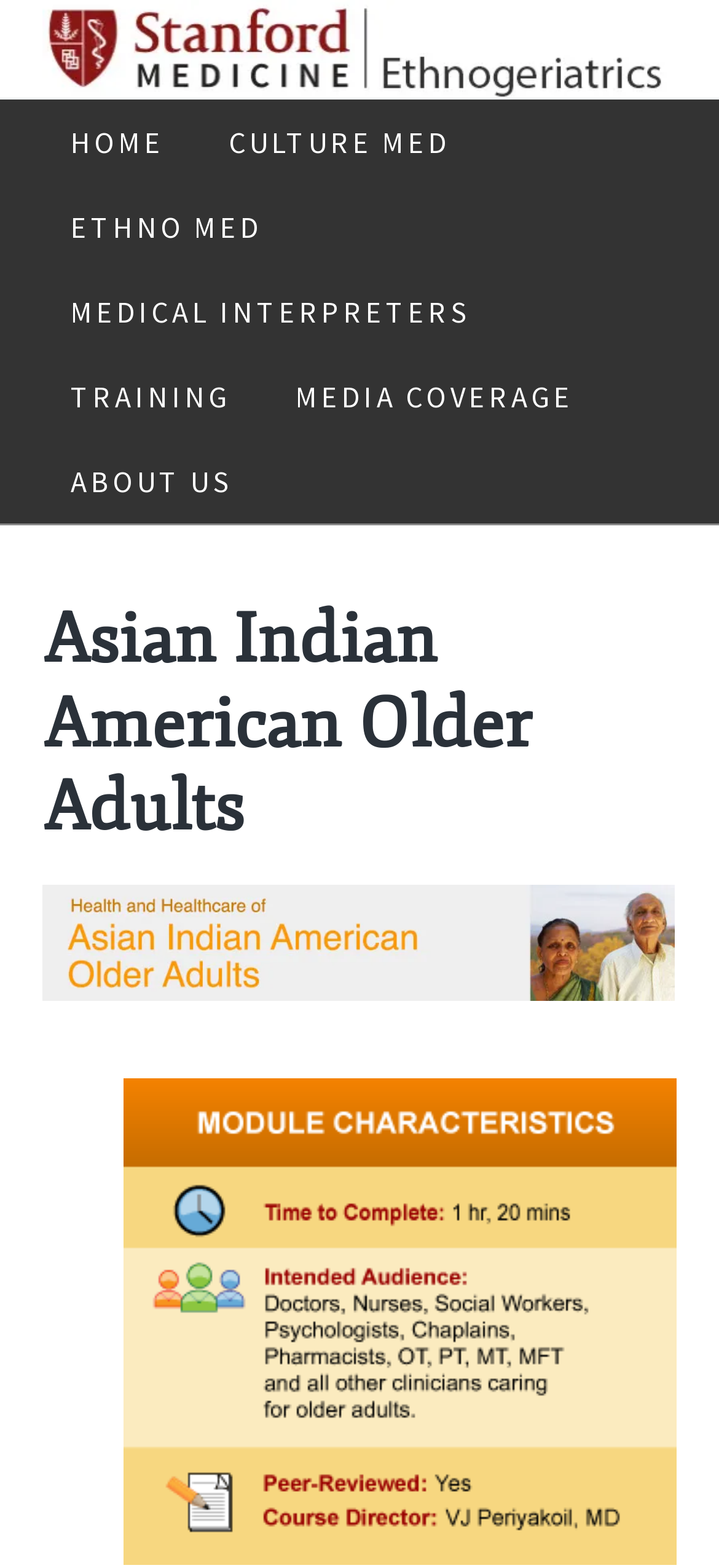Determine the bounding box coordinates for the UI element with the following description: "Culture Med". The coordinates should be four float numbers between 0 and 1, represented as [left, top, right, bottom].

[0.28, 0.064, 0.665, 0.118]